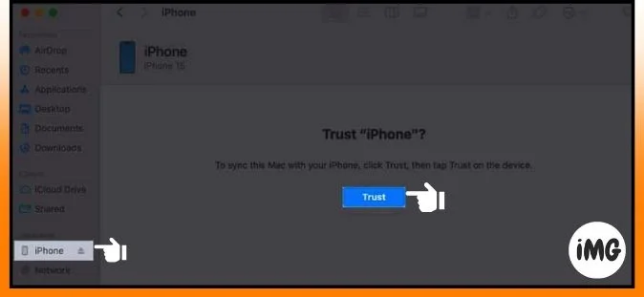What is the purpose of this visual step?
From the screenshot, provide a brief answer in one word or phrase.

To sync and share data